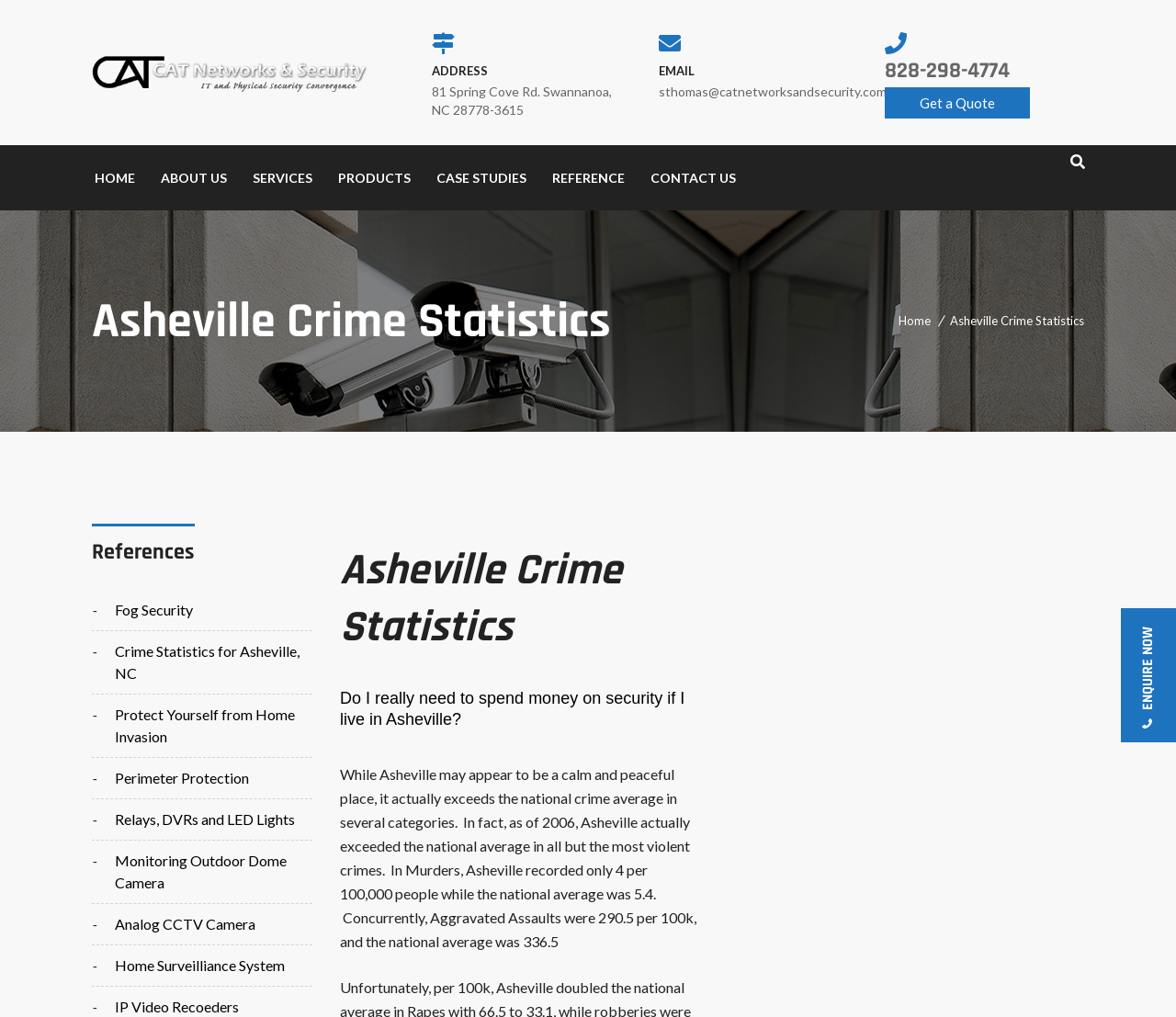What is the purpose of the 'ENQUIRE NOW' button?
Can you give a detailed and elaborate answer to the question?

I inferred the purpose of the 'ENQUIRE NOW' button by considering its location on the webpage, which discusses crime statistics and security services, and the fact that it is a call-to-action element.